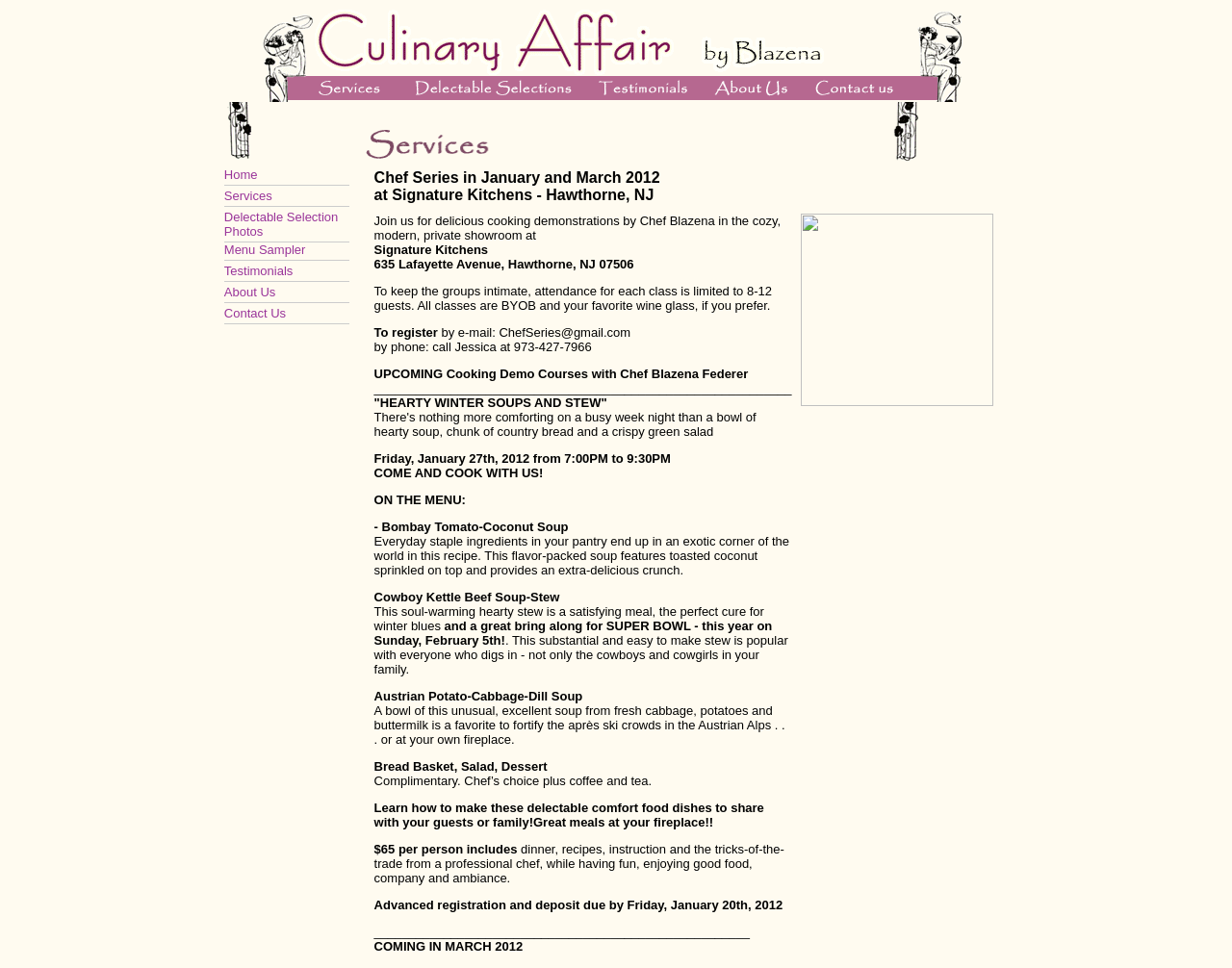Can you give a detailed response to the following question using the information from the image? How many navigation links are there?

I counted the number of links in the navigation bar, which are 'services', 'selections', 'Testimonials', 'about us', 'Contactus', and 'Home'. Therefore, there are 6 navigation links.